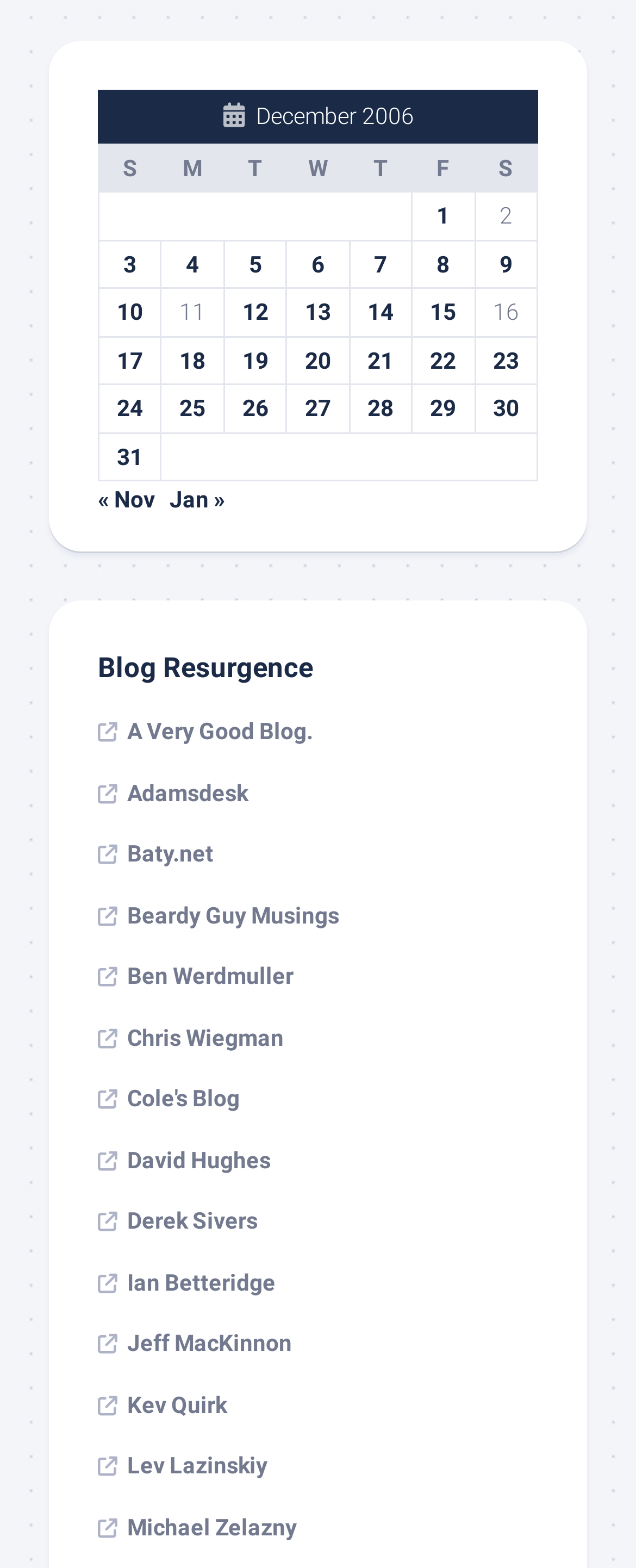Please answer the following query using a single word or phrase: 
What is the month displayed in the table?

December